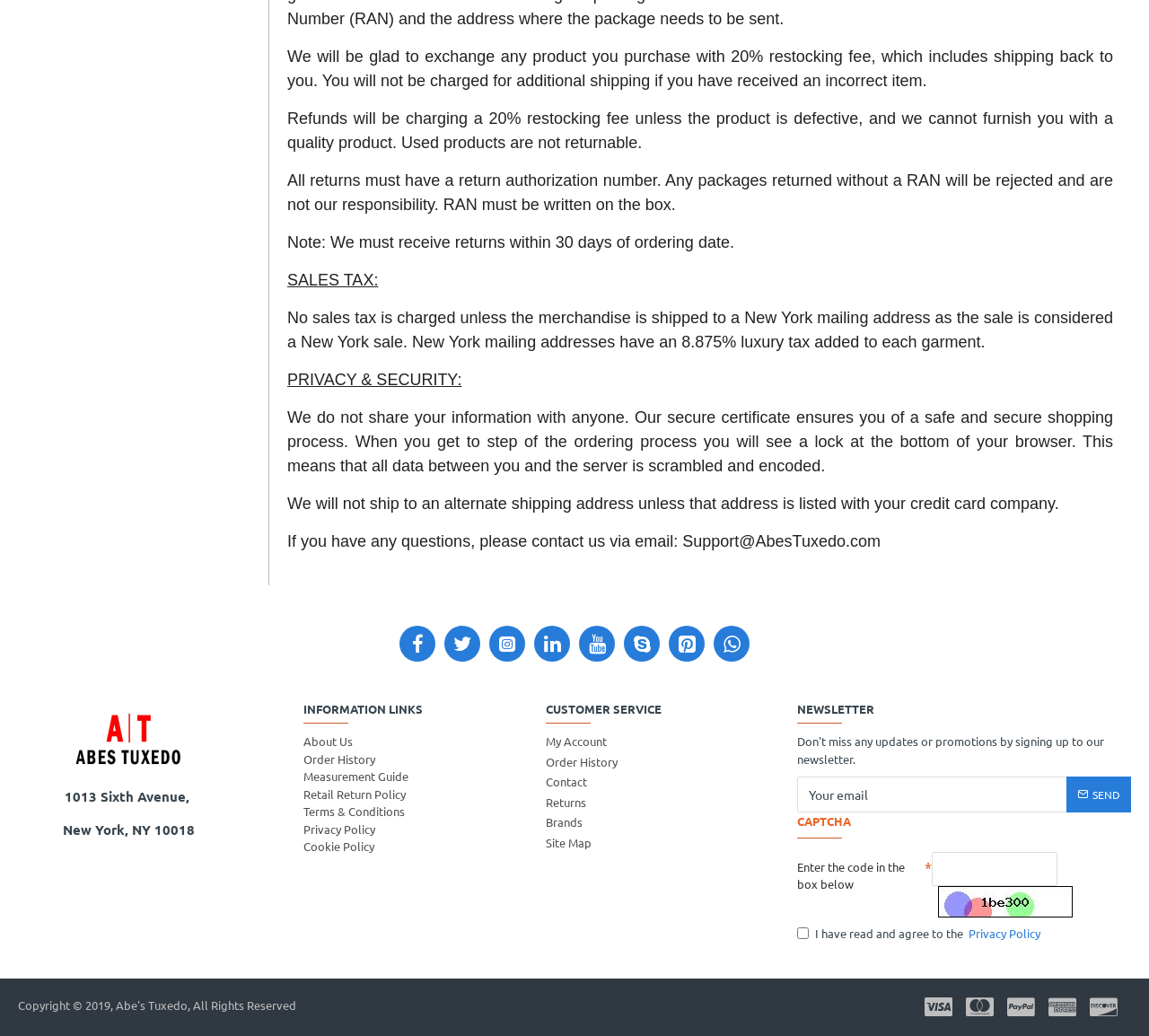How long do customers have to return items?
Using the image as a reference, give a one-word or short phrase answer.

30 days